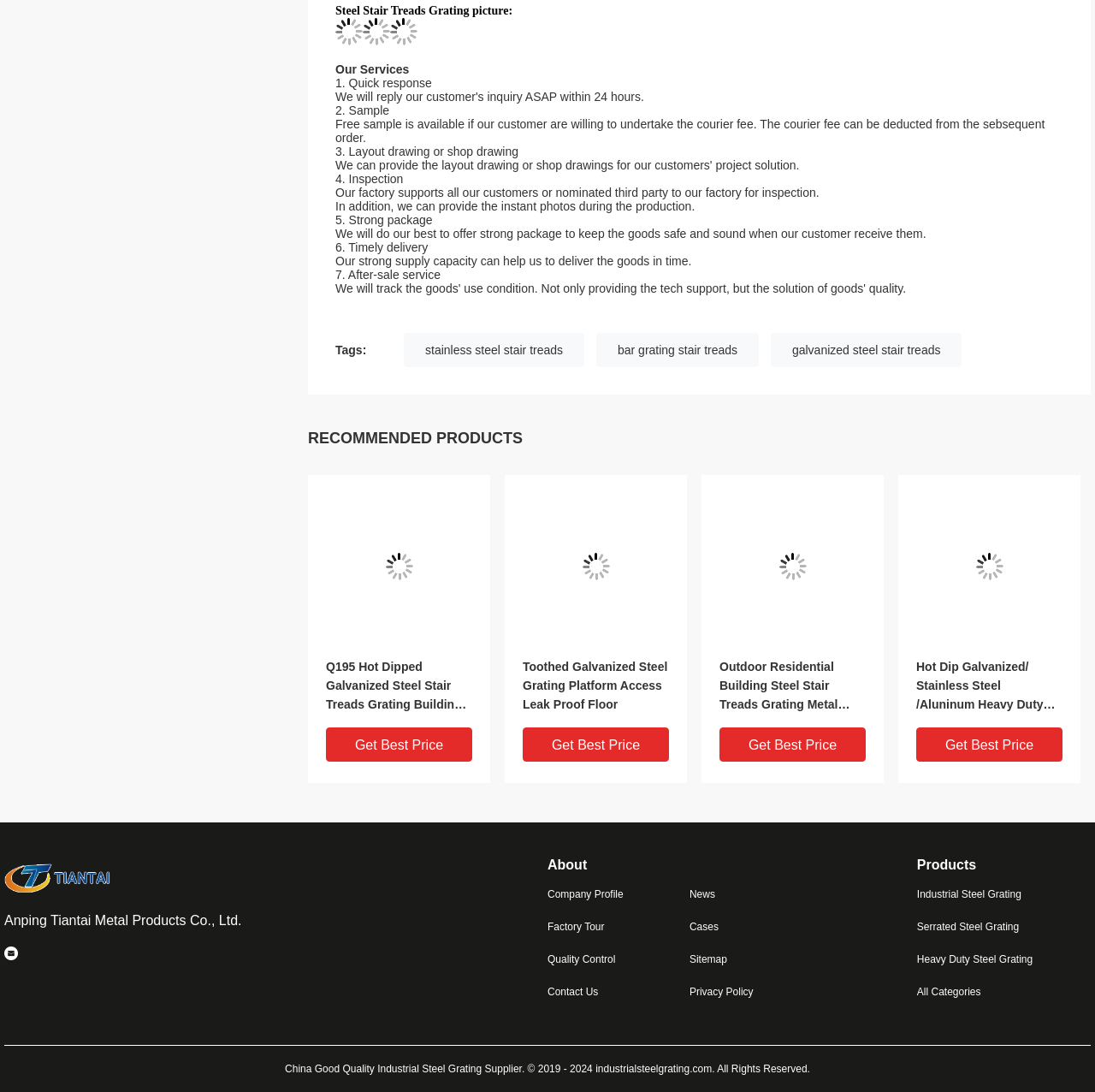What services does the company provide?
Answer the question with as much detail as possible.

The services provided by the company are listed under the 'Our Services' section, which includes quick response, sample, layout drawing, inspection, strong package, timely delivery, and after-sale service.